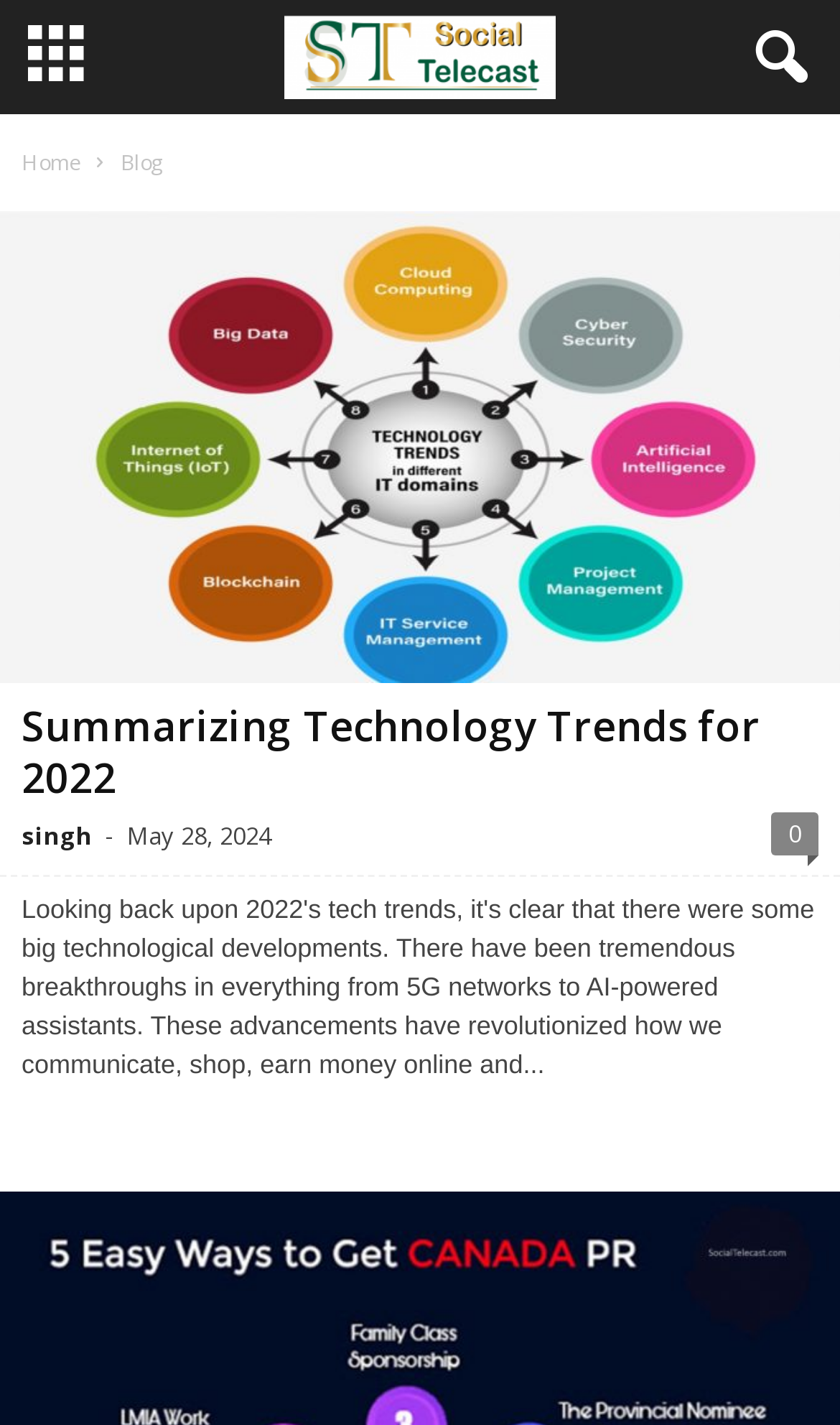Return the bounding box coordinates of the UI element that corresponds to this description: "0". The coordinates must be given as four float numbers in the range of 0 and 1, [left, top, right, bottom].

[0.918, 0.571, 0.974, 0.601]